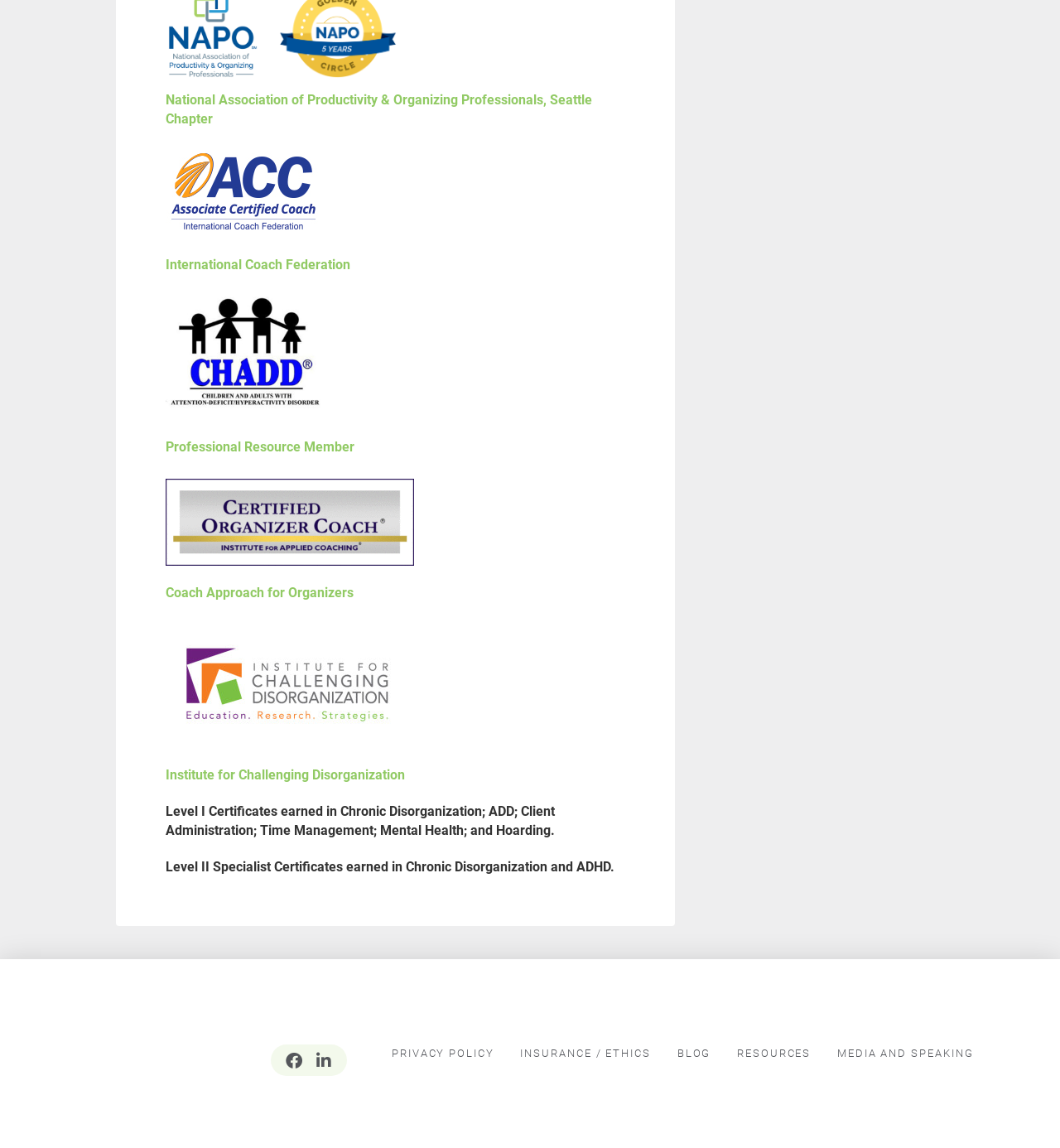Determine the bounding box coordinates of the clickable area required to perform the following instruction: "Visit the National Association of Productivity & Organizing Professionals, Seattle Chapter website". The coordinates should be represented as four float numbers between 0 and 1: [left, top, right, bottom].

[0.156, 0.08, 0.559, 0.111]